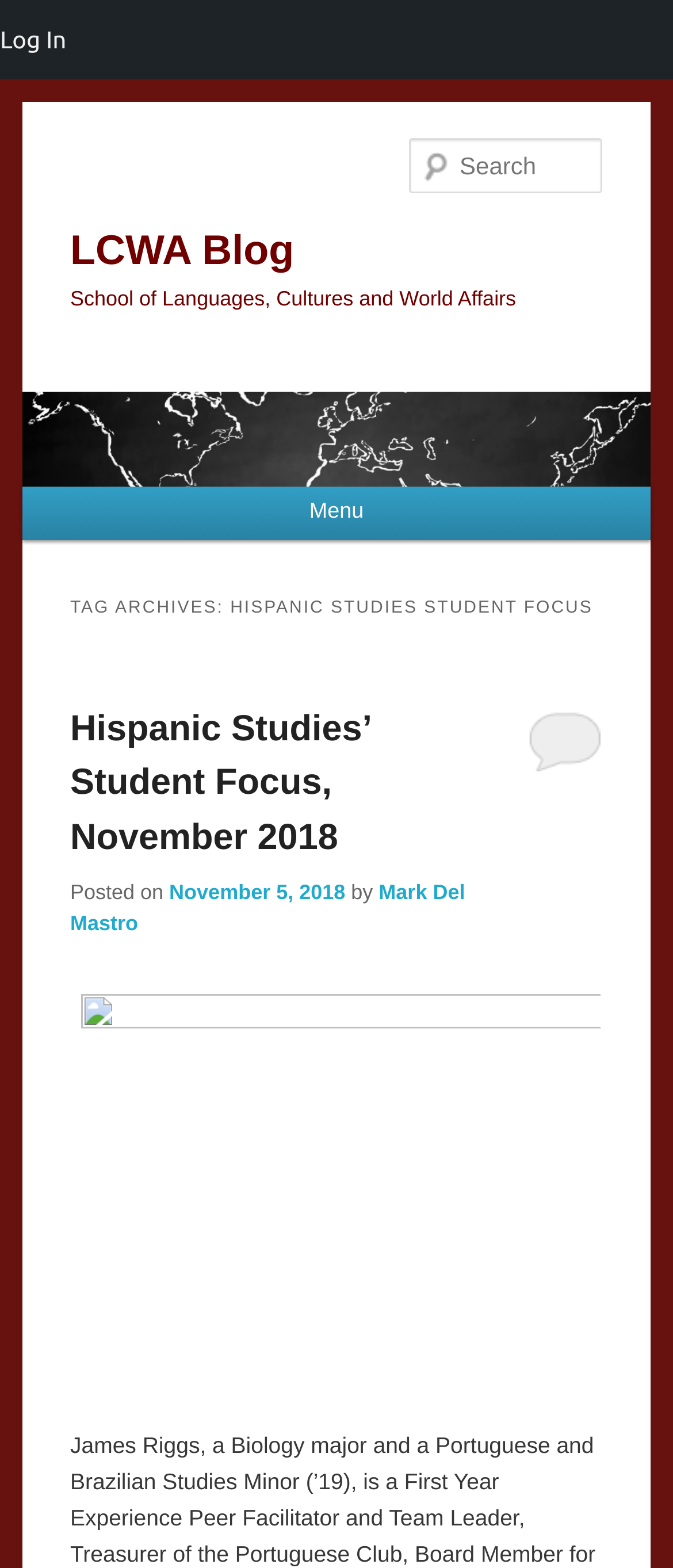Determine the coordinates of the bounding box that should be clicked to complete the instruction: "read Hispanic Studies’ Student Focus, November 2018". The coordinates should be represented by four float numbers between 0 and 1: [left, top, right, bottom].

[0.104, 0.452, 0.55, 0.547]